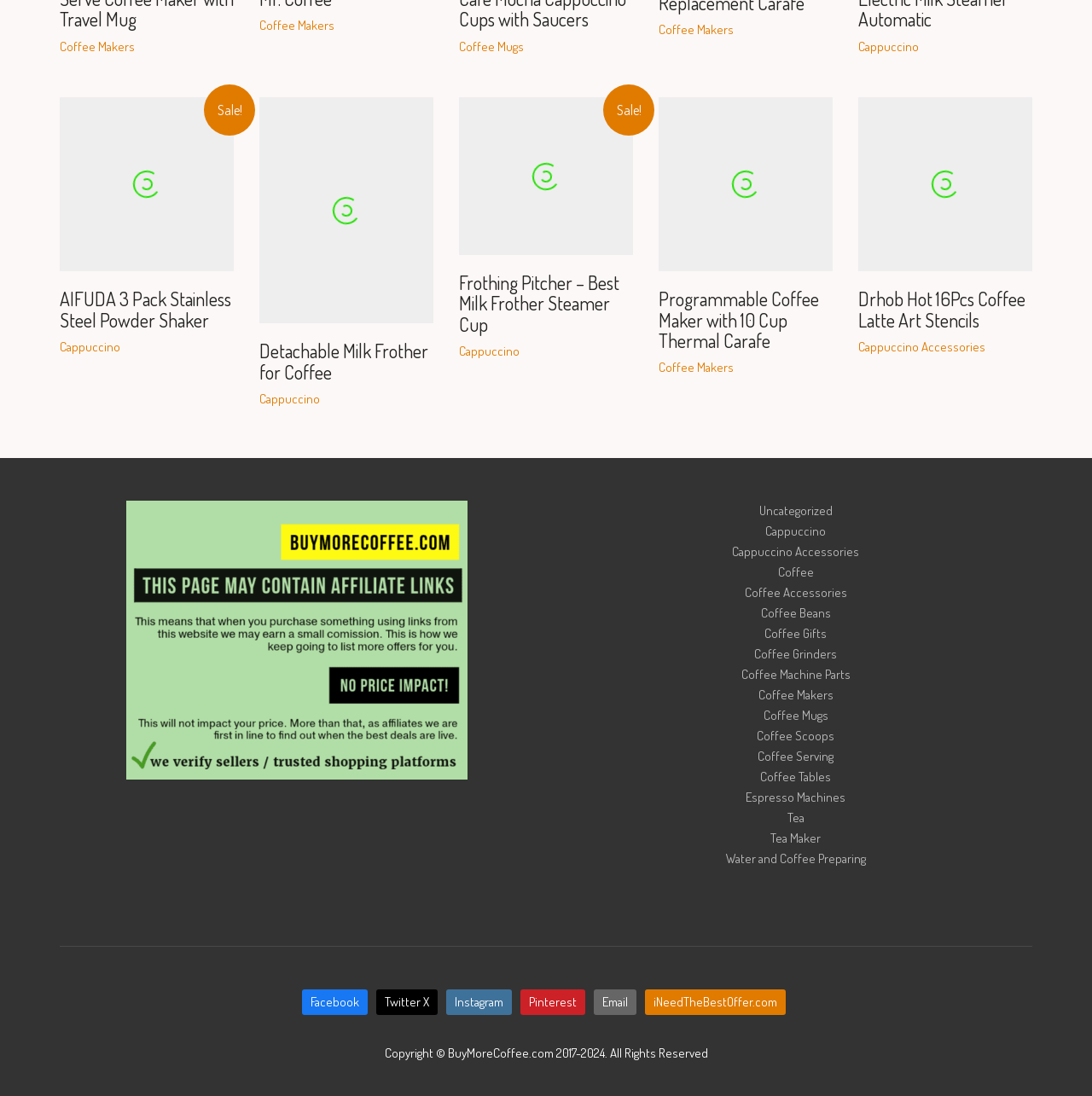What is the purpose of the 'Sale!' labels on some products?
Based on the image, please offer an in-depth response to the question.

The 'Sale!' labels are likely used to indicate that the product is currently on sale or discounted, which may attract customers to purchase the item.